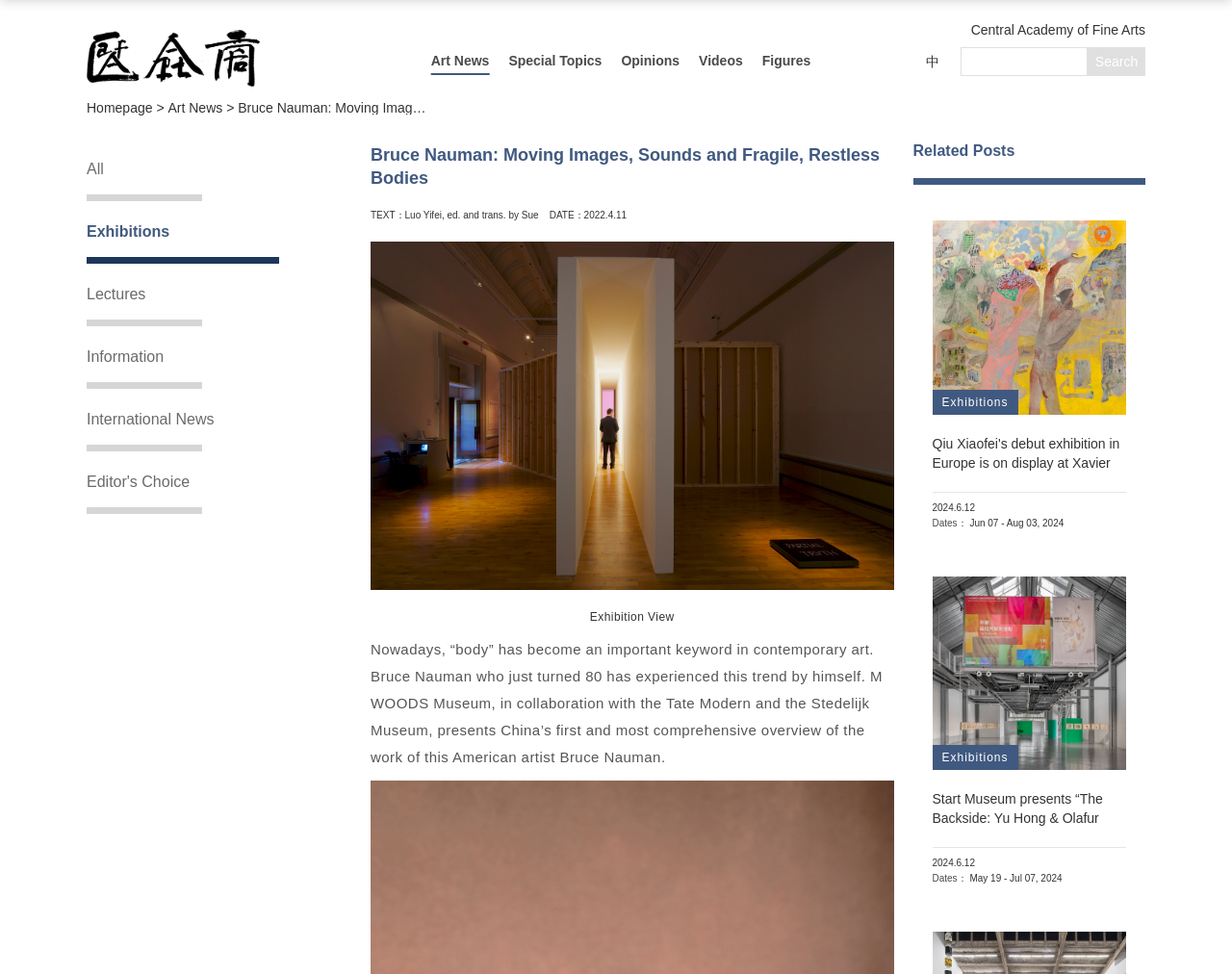Determine the bounding box coordinates for the element that should be clicked to follow this instruction: "View exhibitions". The coordinates should be given as four float numbers between 0 and 1, in the format [left, top, right, bottom].

[0.07, 0.211, 0.227, 0.271]